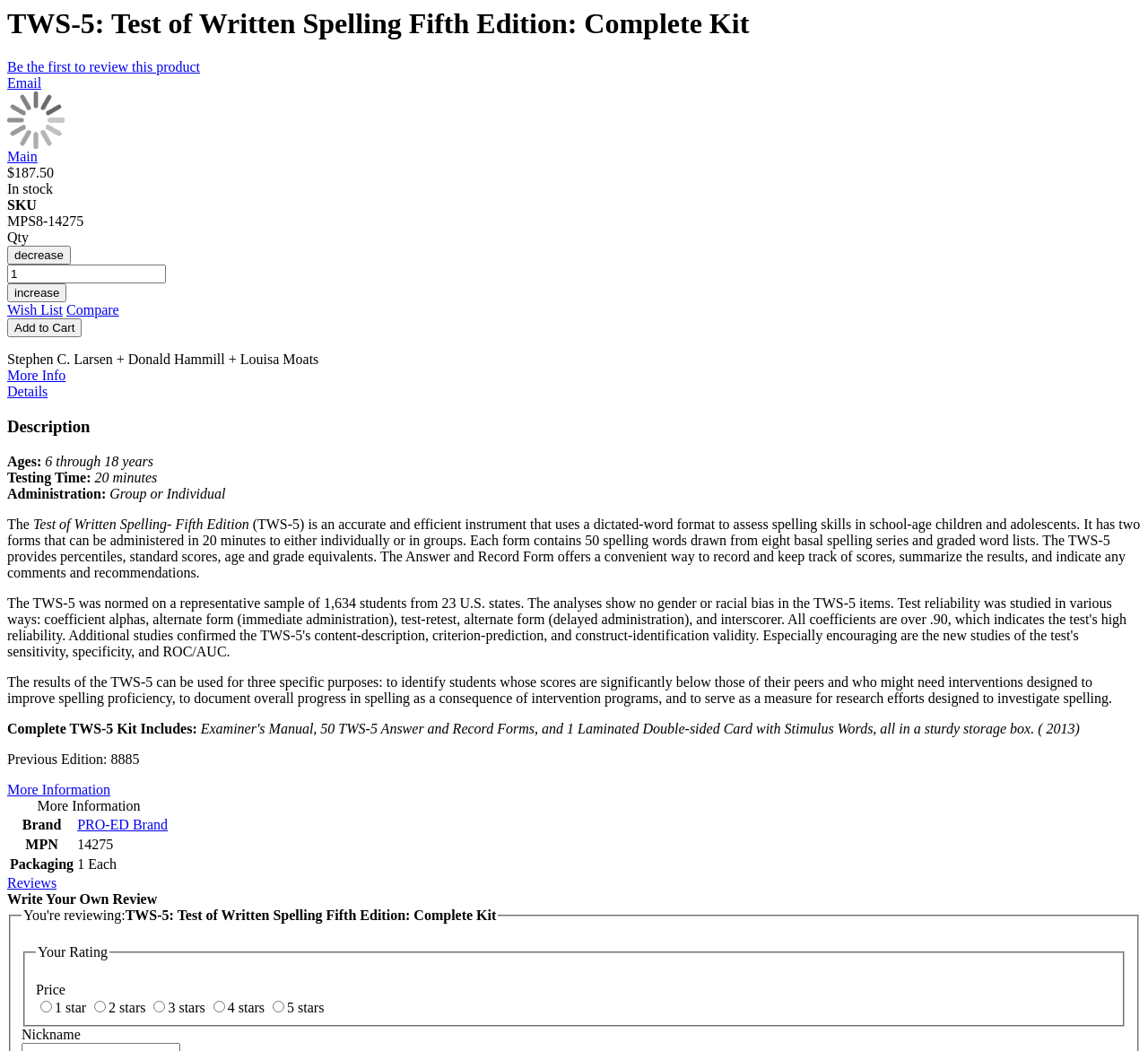Bounding box coordinates are specified in the format (top-left x, top-left y, bottom-right x, bottom-right y). All values are floating point numbers bounded between 0 and 1. Please provide the bounding box coordinate of the region this sentence describes: More Information

[0.006, 0.744, 0.096, 0.758]